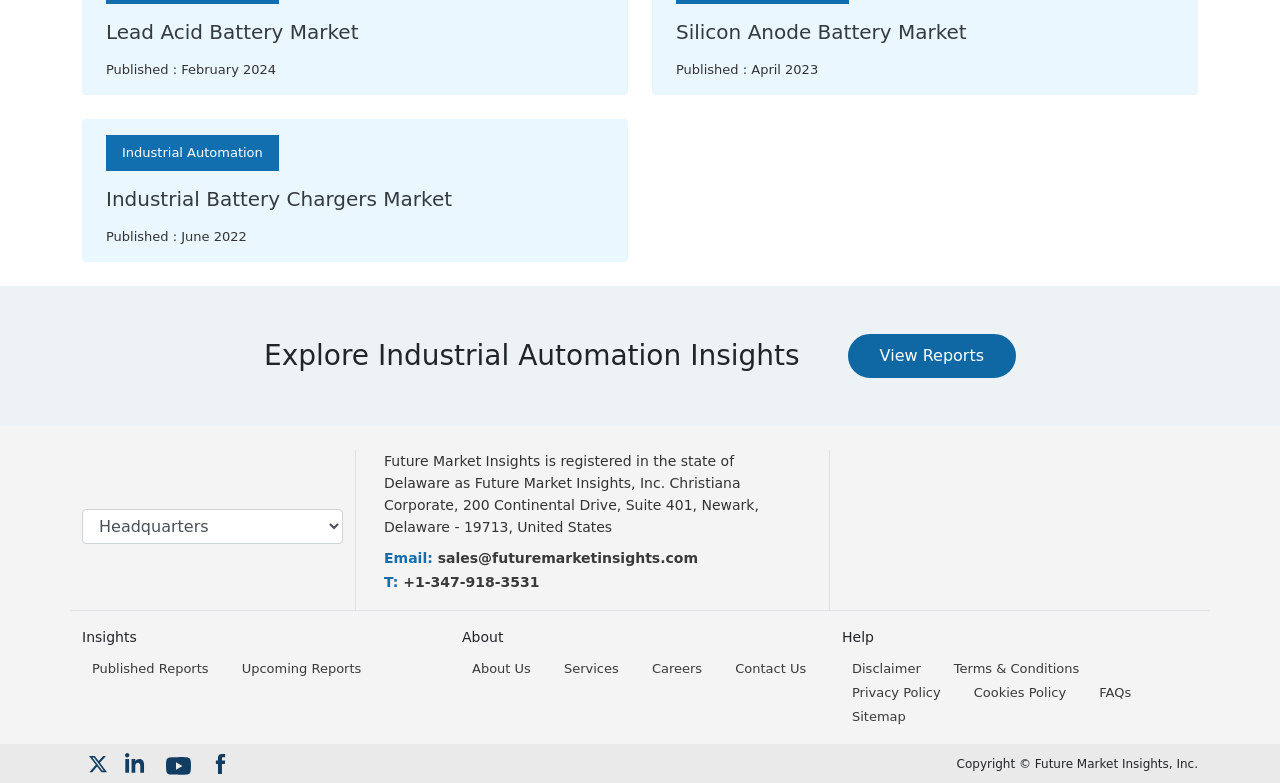Indicate the bounding box coordinates of the element that must be clicked to execute the instruction: "Explore Industrial Automation". The coordinates should be given as four float numbers between 0 and 1, i.e., [left, top, right, bottom].

[0.095, 0.185, 0.205, 0.204]